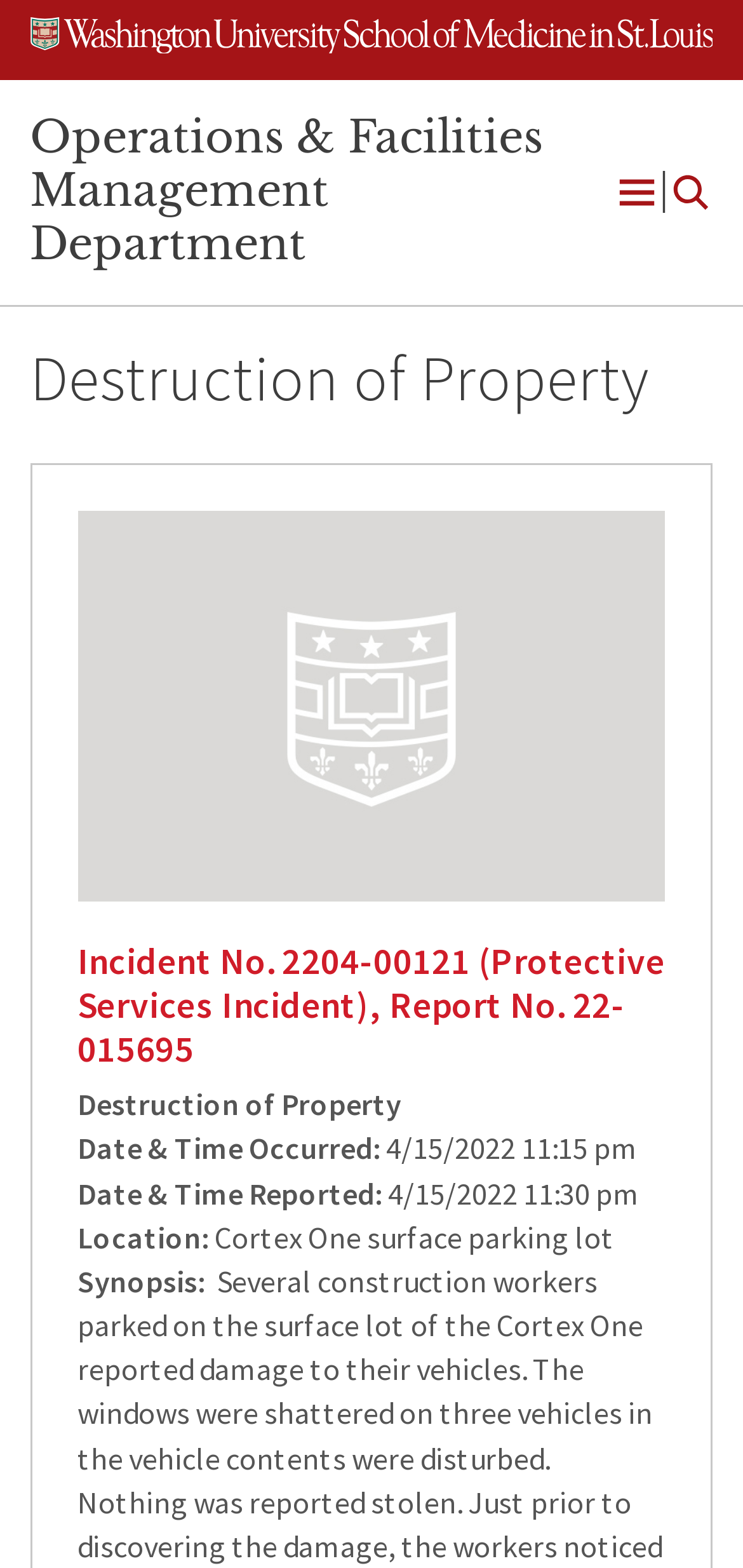Generate a comprehensive description of the webpage content.

The webpage is about the Destruction of Property incident report from the Operations & Facilities Management Department of Washington University in St. Louis. 

At the top left corner, there are three "Skip to" links: "Skip to content", "Skip to search", and "Skip to footer". Below these links, there is a Washington University School of Medicine in St. Louis logo image. 

To the right of the logo, there is a link to the Operations & Facilities Management Department. 

On the top right corner, there is an "Open Menu" button with a small icon. 

Below the logo and the department link, there is a heading that reads "Destruction of Property". 

Under the heading, there is a default image with a link. Below the image, there is a link to an incident report, "Incident No. 2204-00121 (Protective Services Incident), Report No. 22-015695", which is also a heading. 

The report details are presented in a series of static text elements. The first element reads "Destruction of Property". The following elements display the incident details, including the date and time occurred, date and time reported, location, and a brief synopsis. The location is specified as the Cortex One surface parking lot.